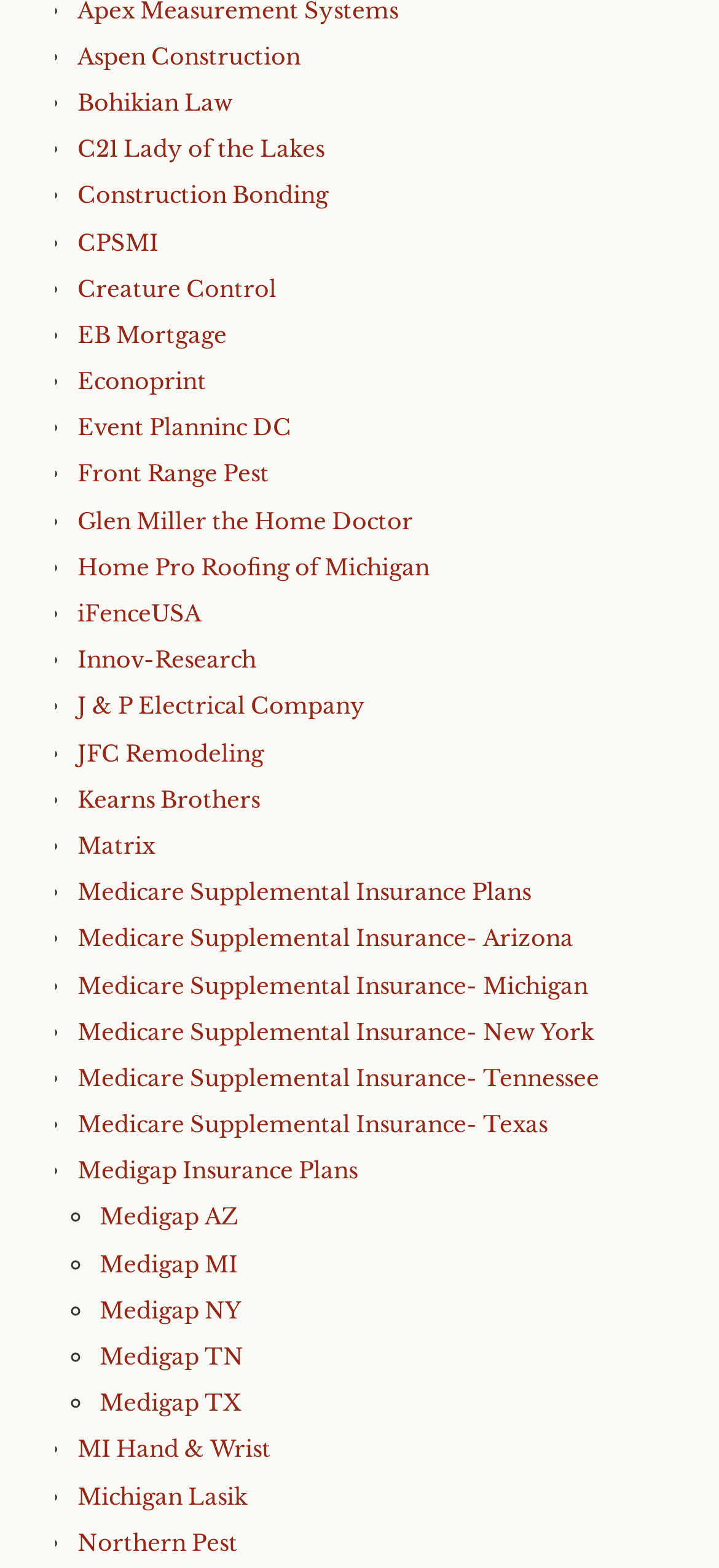How many links are on this webpage? Analyze the screenshot and reply with just one word or a short phrase.

43